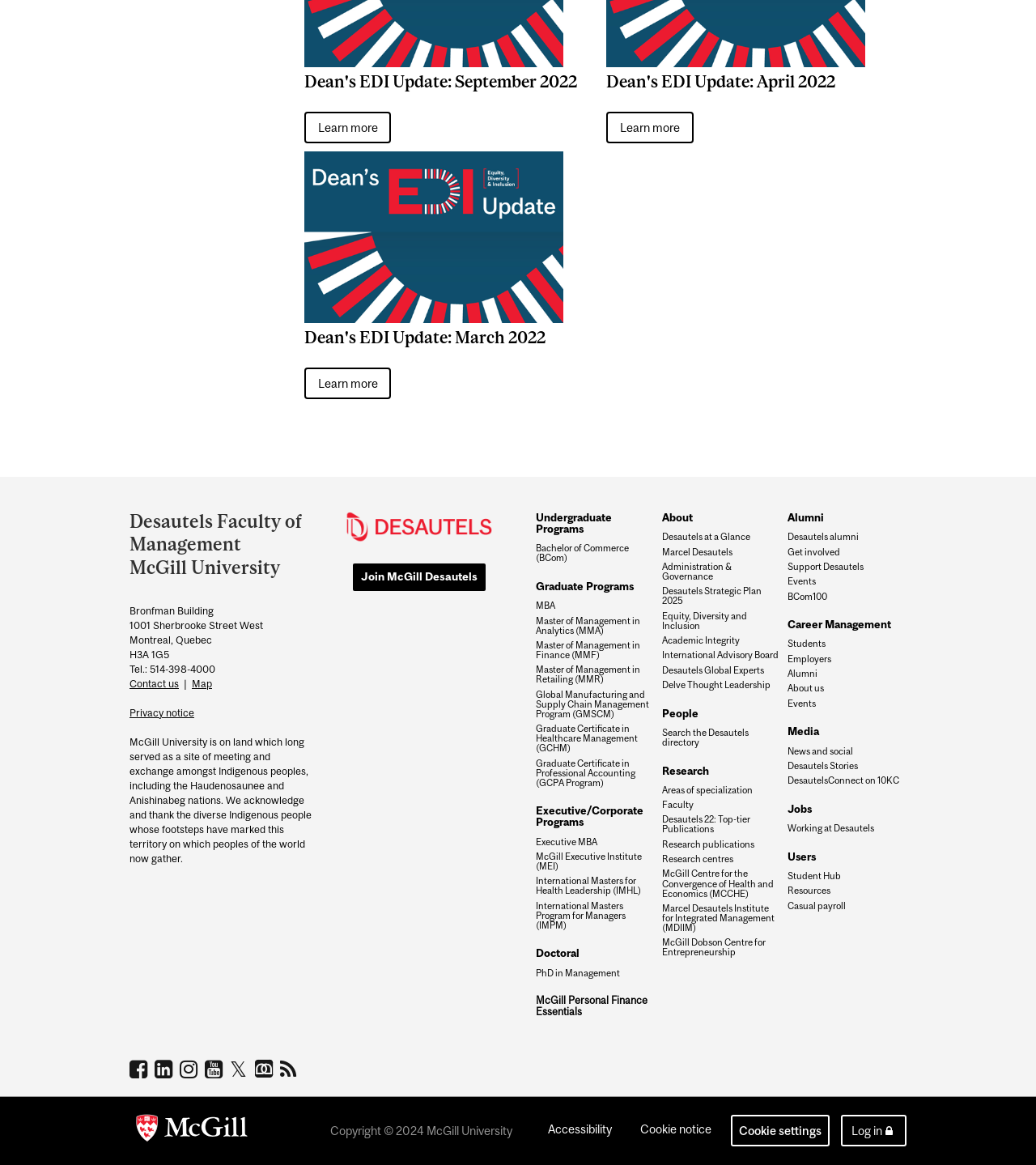Please answer the following question as detailed as possible based on the image: 
What is the name of the faculty?

I found the answer by looking at the heading 'Desautels Faculty of Management McGill University' which is located at the top of the webpage, indicating that it is the name of the faculty.